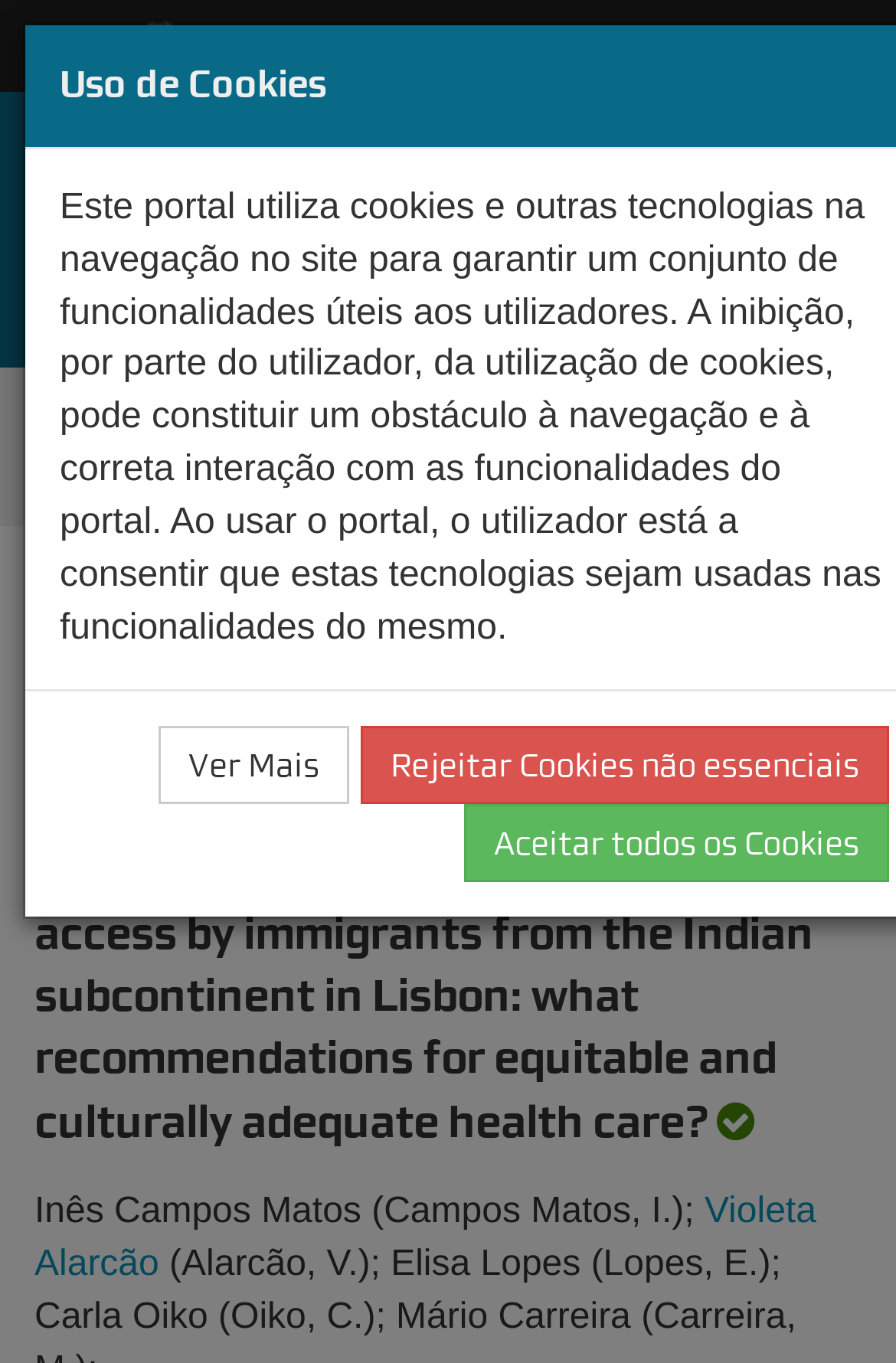Analyze the image and answer the question with as much detail as possible: 
What is the type of publication?

The type of publication can be found in the main content area of the webpage, where the text 'Artigo em revista científica' is displayed, indicating that the publication is a scientific article in a journal.